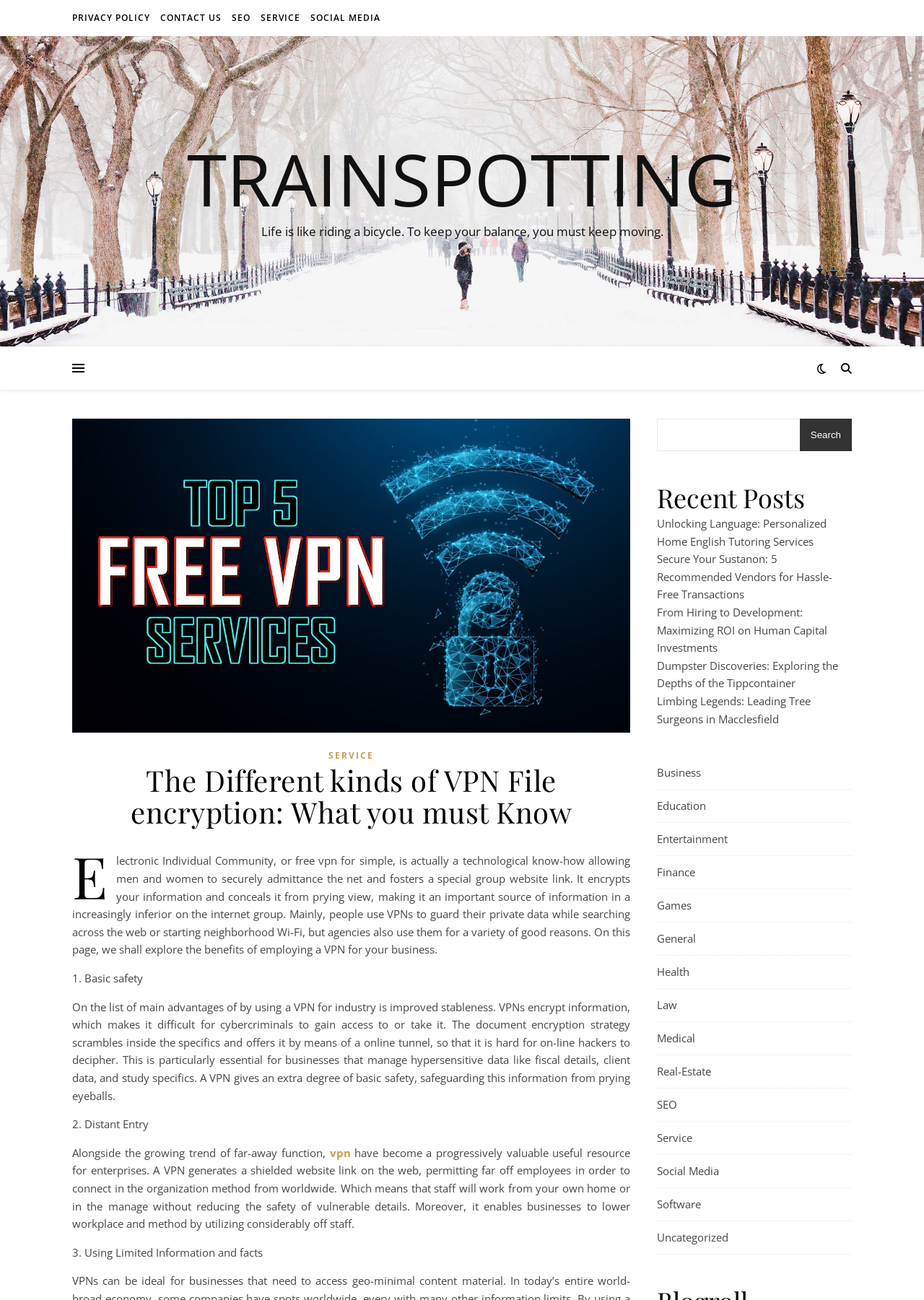Indicate the bounding box coordinates of the element that needs to be clicked to satisfy the following instruction: "Search for something". The coordinates should be four float numbers between 0 and 1, i.e., [left, top, right, bottom].

[0.711, 0.322, 0.922, 0.347]